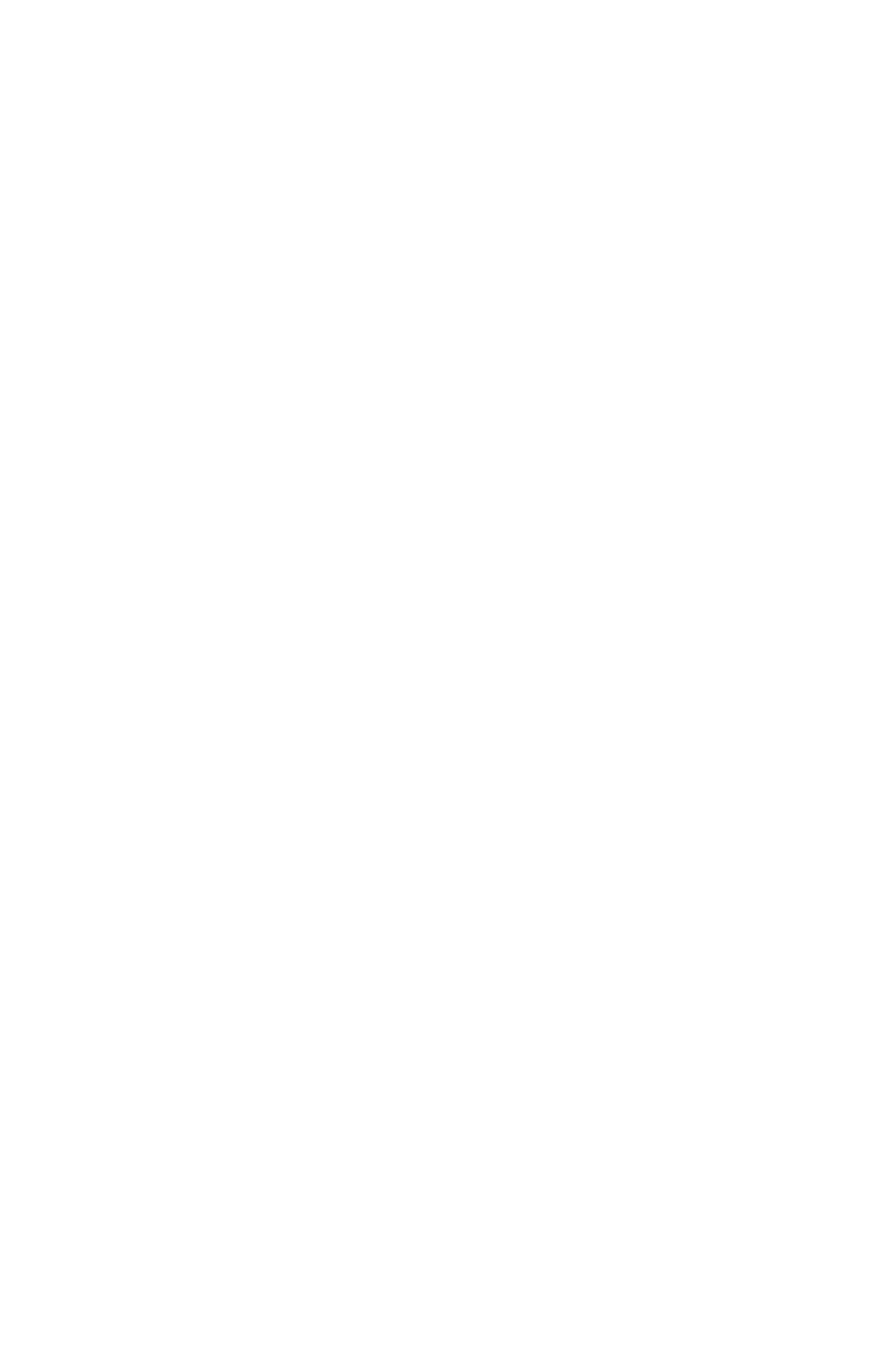Predict the bounding box of the UI element based on the description: "alt="7081952487_5c4d56e15e_o" title="7081952487_5c4d56e15e_o"". The coordinates should be four float numbers between 0 and 1, formatted as [left, top, right, bottom].

[0.051, 0.562, 0.487, 0.595]